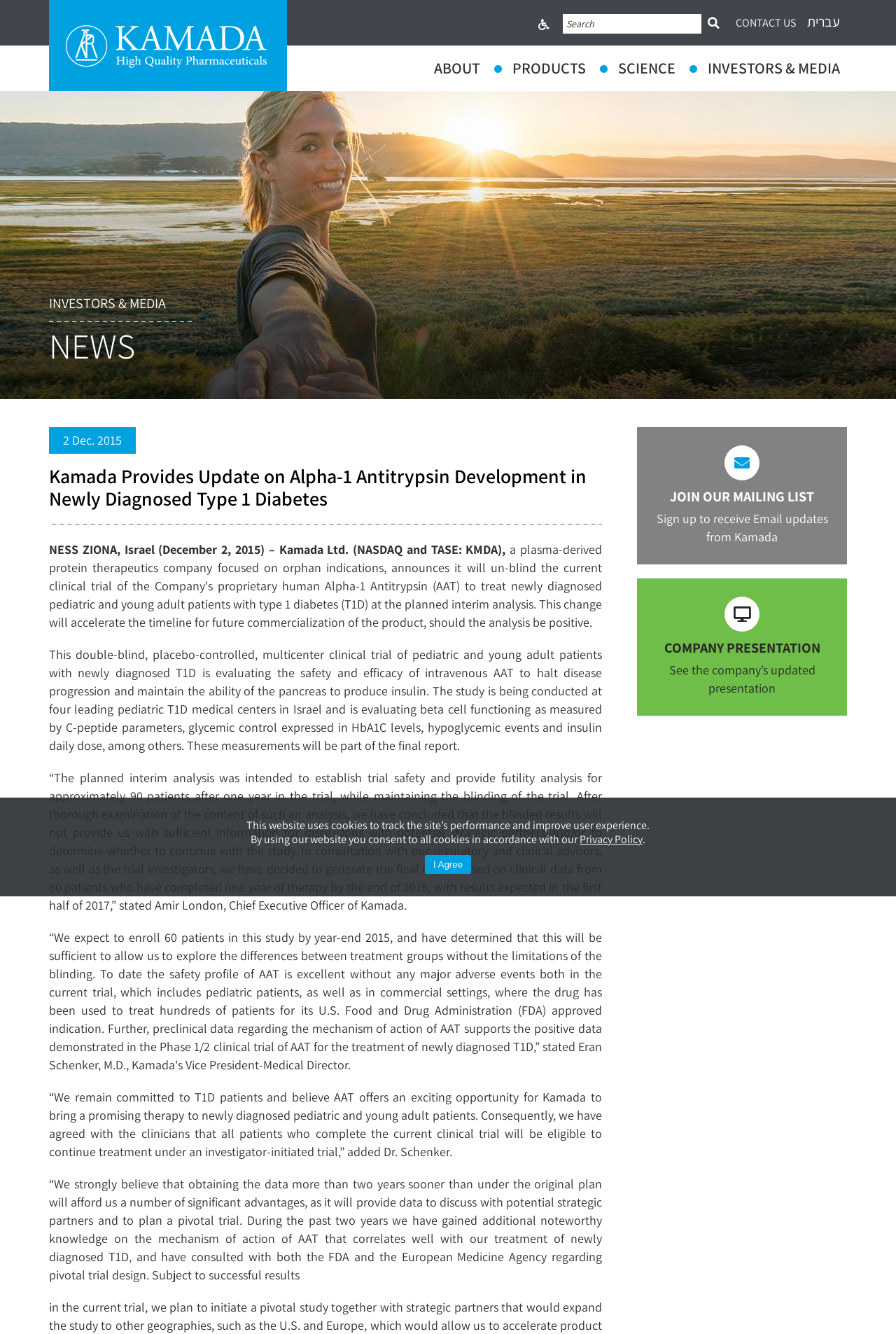Please reply to the following question using a single word or phrase: 
What is the company's name?

Kamada